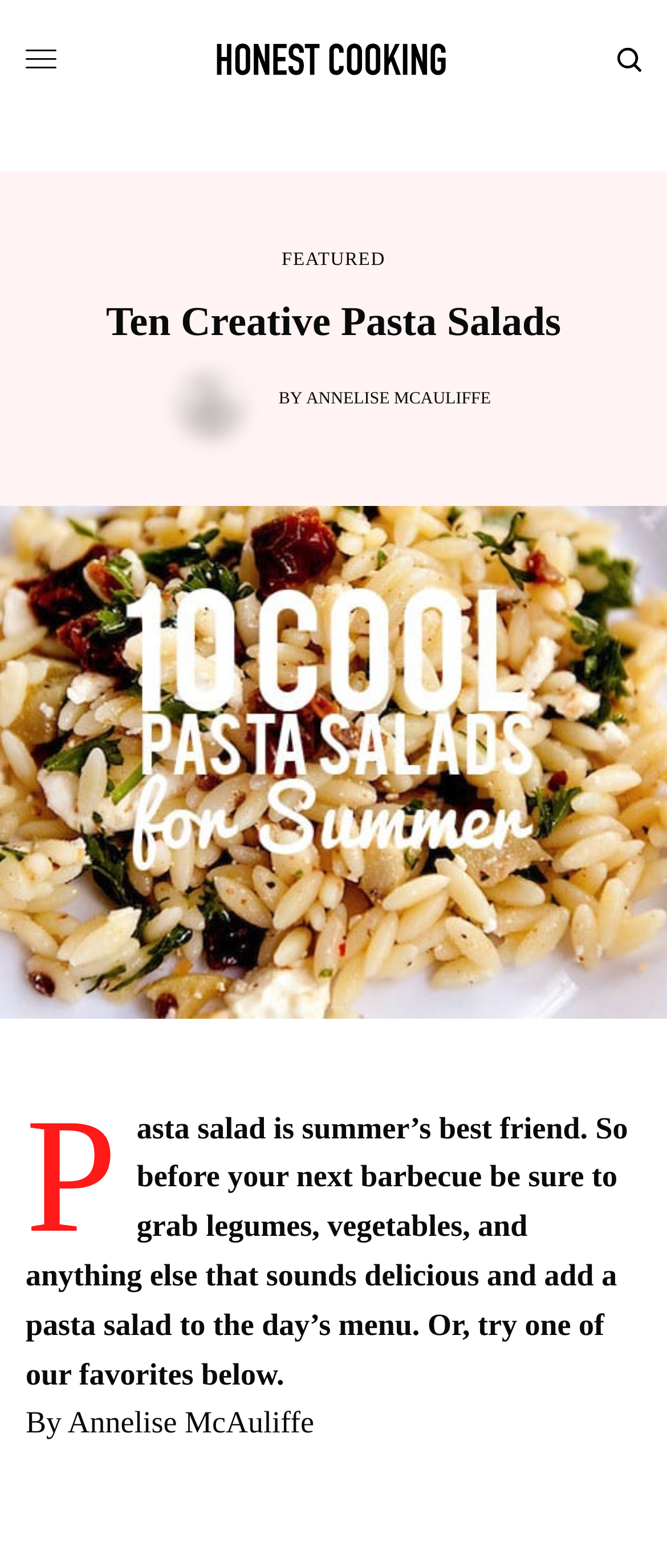What is the main topic of the article?
Kindly give a detailed and elaborate answer to the question.

I determined the main topic by reading the introductory text which mentions 'pasta salad' as 'summer's best friend' and discusses adding it to a barbecue menu.